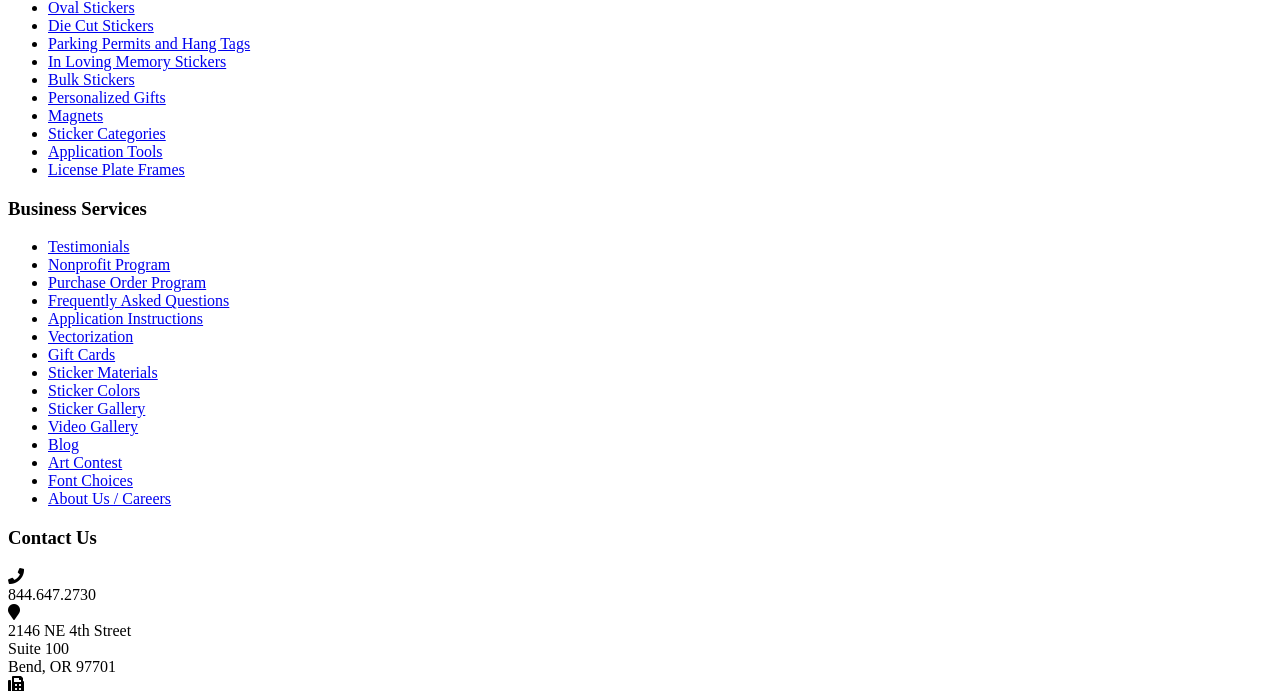Can you provide the bounding box coordinates for the element that should be clicked to implement the instruction: "View Business Services"?

[0.006, 0.286, 0.994, 0.318]